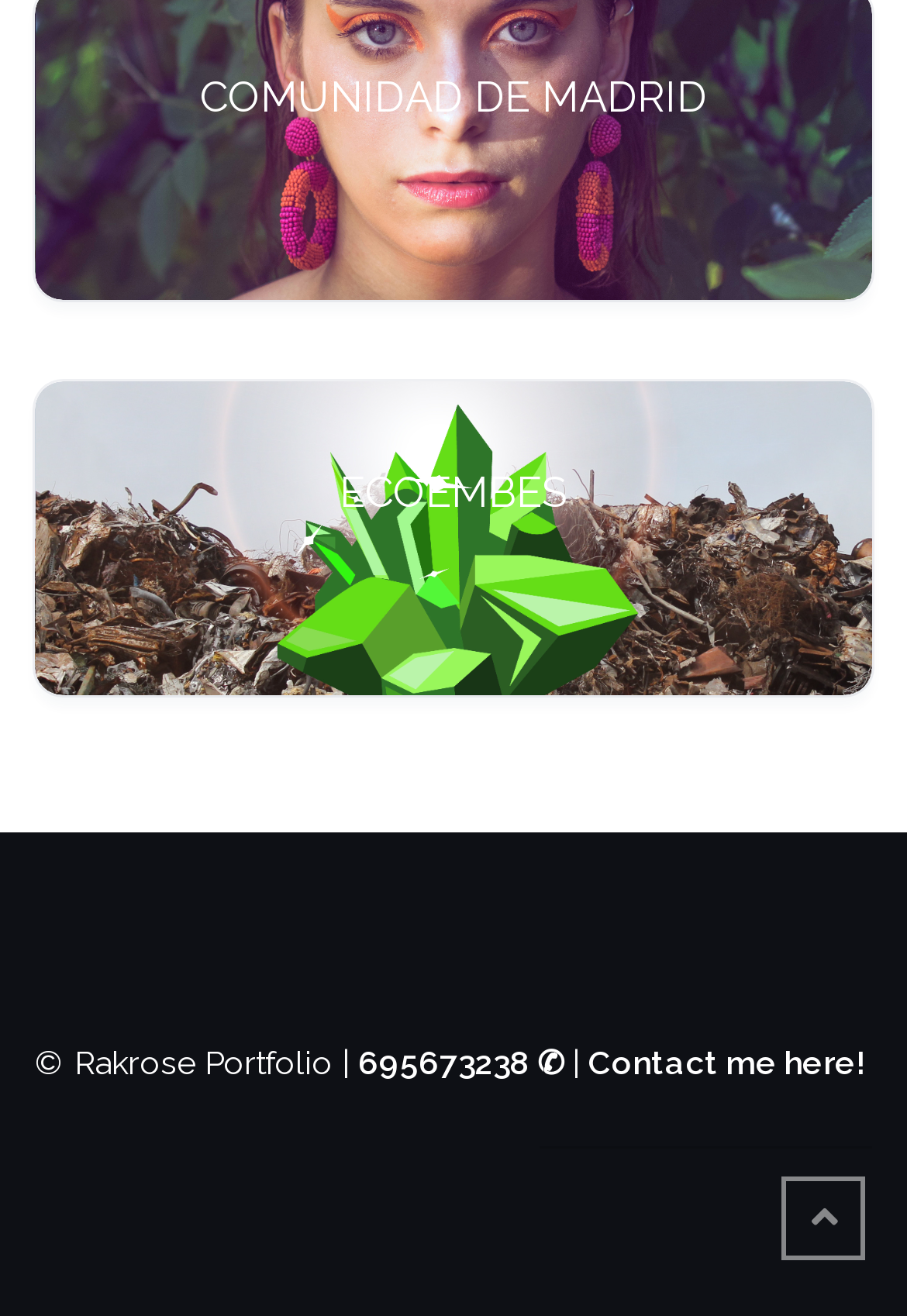What is the name of the community?
Answer with a single word or phrase, using the screenshot for reference.

COMUNIDAD DE MADRID